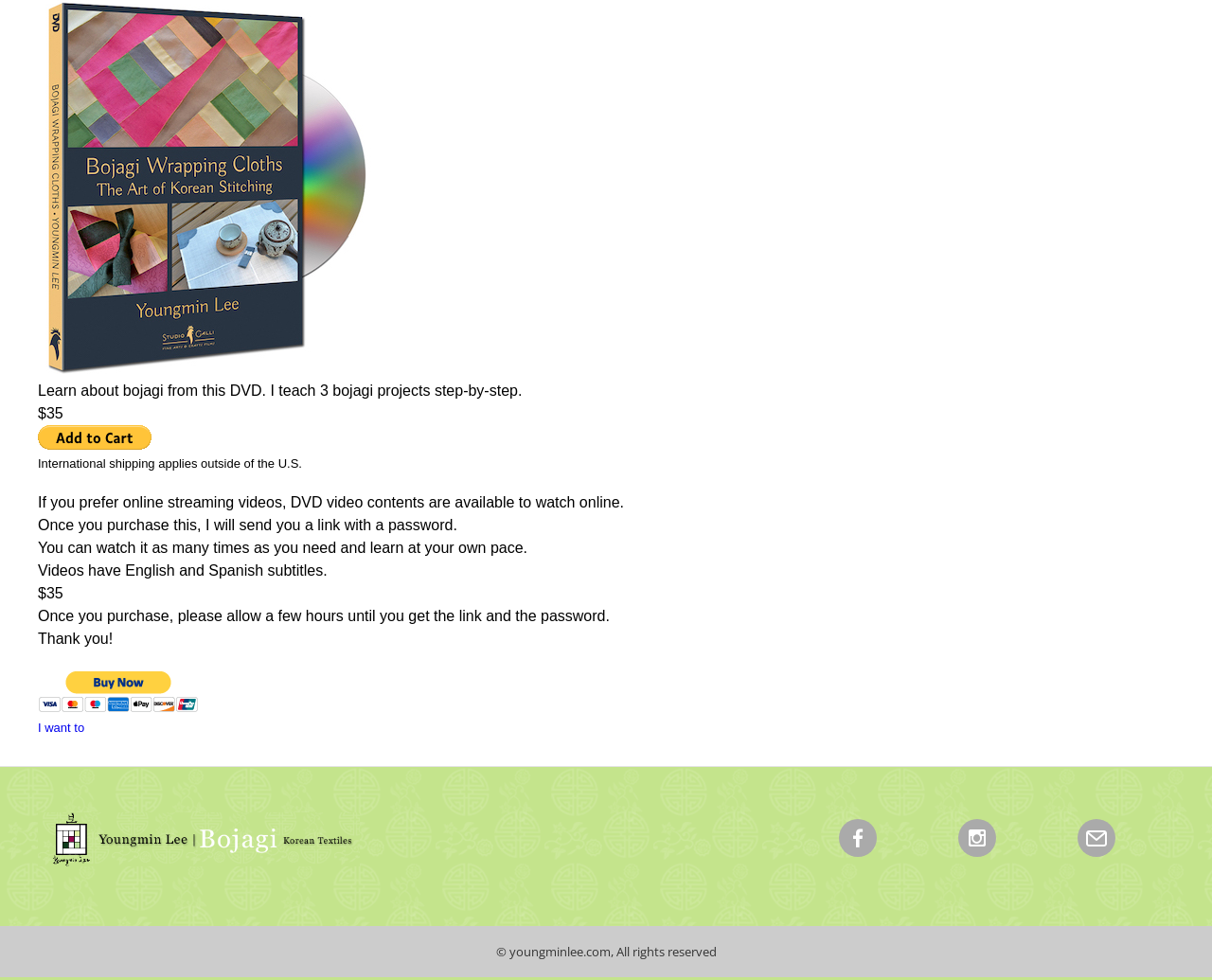Using the element description MAIL, predict the bounding box coordinates for the UI element. Provide the coordinates in (top-left x, top-left y, bottom-right x, bottom-right y) format with values ranging from 0 to 1.

[0.889, 0.835, 0.92, 0.874]